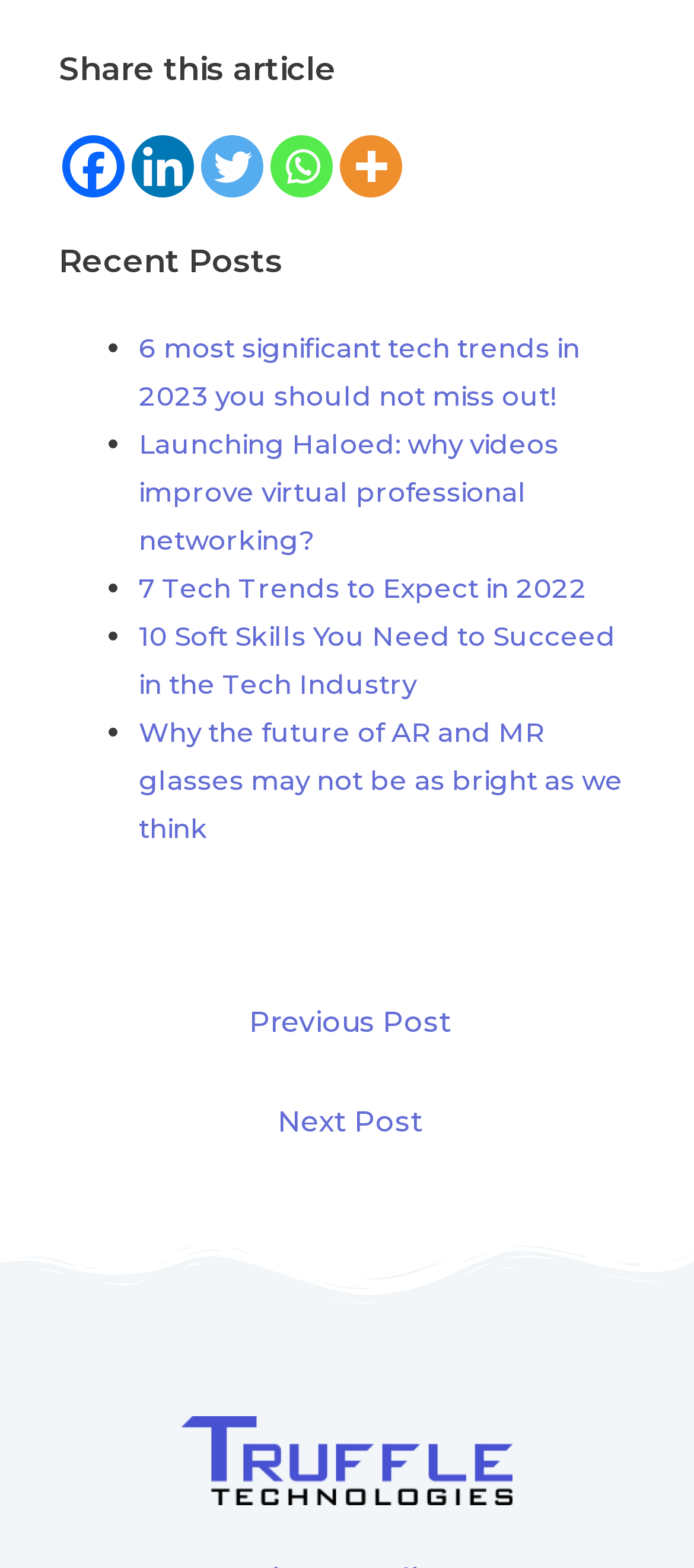Please predict the bounding box coordinates of the element's region where a click is necessary to complete the following instruction: "View recent post about 6 most significant tech trends in 2023". The coordinates should be represented by four float numbers between 0 and 1, i.e., [left, top, right, bottom].

[0.2, 0.211, 0.836, 0.263]